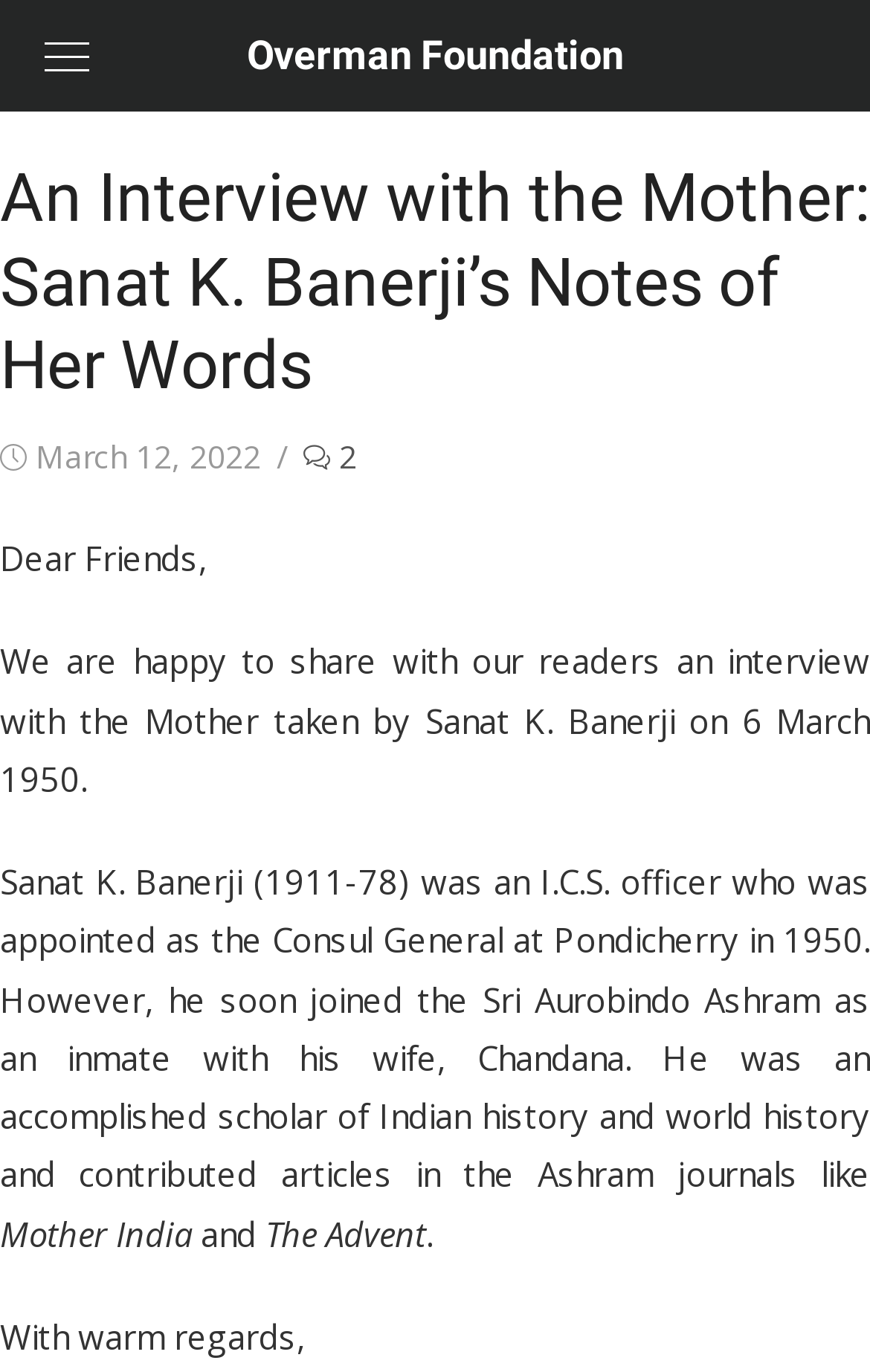What was Sanat K. Banerji's profession?
Refer to the image and provide a one-word or short phrase answer.

I.C.S. officer